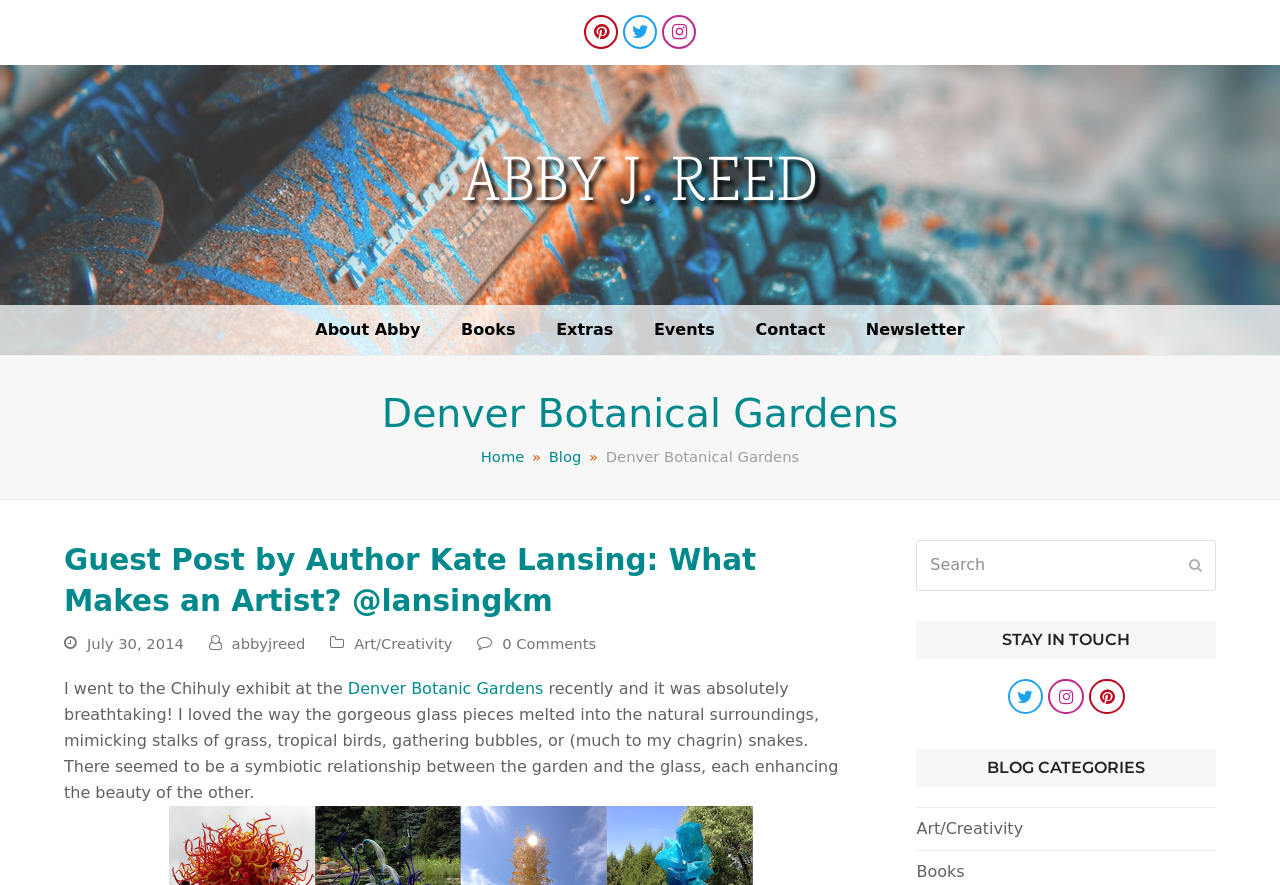Analyze the image and deliver a detailed answer to the question: What is the name of the author?

The name of the author can be found in the link 'ABBY J. REED' which is located in the LayoutTable element with bounding box coordinates [0.361, 0.158, 0.639, 0.26].